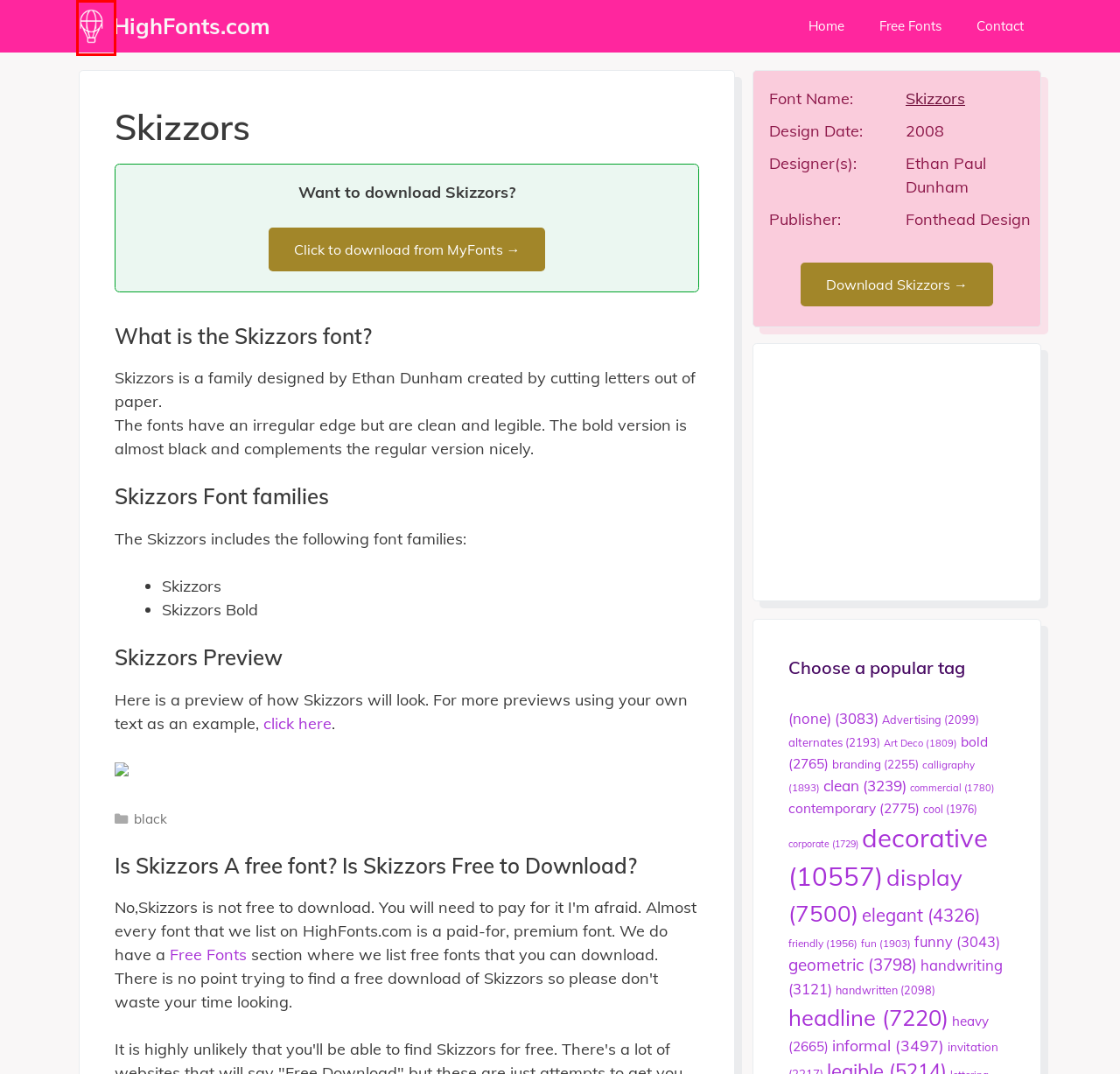Examine the screenshot of a webpage with a red bounding box around an element. Then, select the webpage description that best represents the new page after clicking the highlighted element. Here are the descriptions:
A. handwriting - HighFonts.com
B. branding - HighFonts.com
C. commercial - HighFonts.com
D. heavy - HighFonts.com
E. HighFonts.com - The Best Free Premium Fonts Perfect For Your Next Project
F. (none) - HighFonts.com
G. cool - HighFonts.com
H. calligraphy - HighFonts.com

E